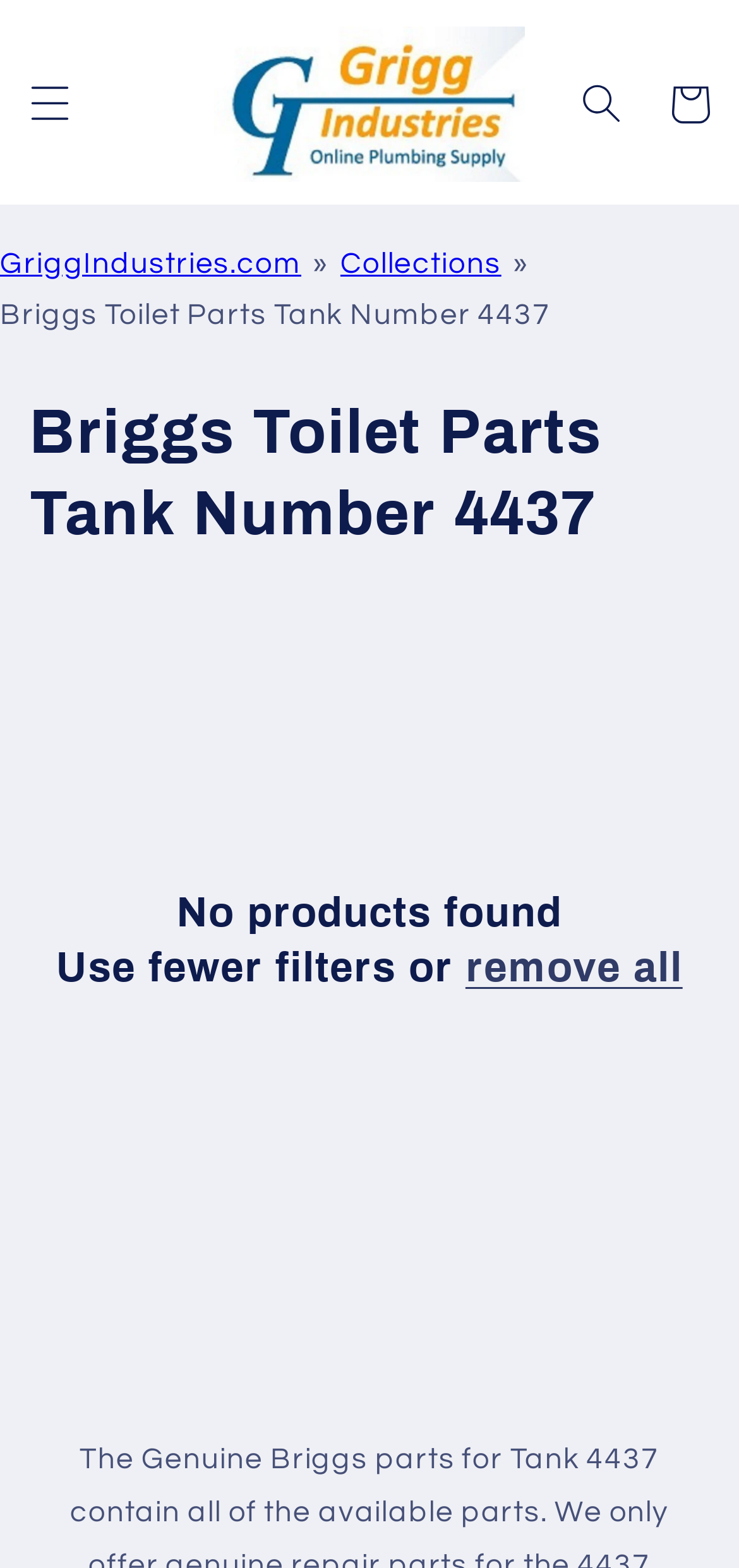Utilize the information from the image to answer the question in detail:
What is the name of the website?

I found the name of the website by looking at the top-left corner of the webpage, where the logo and website name are usually located. The link 'GriggIndustries.com' is present in this area, indicating that it is the name of the website.